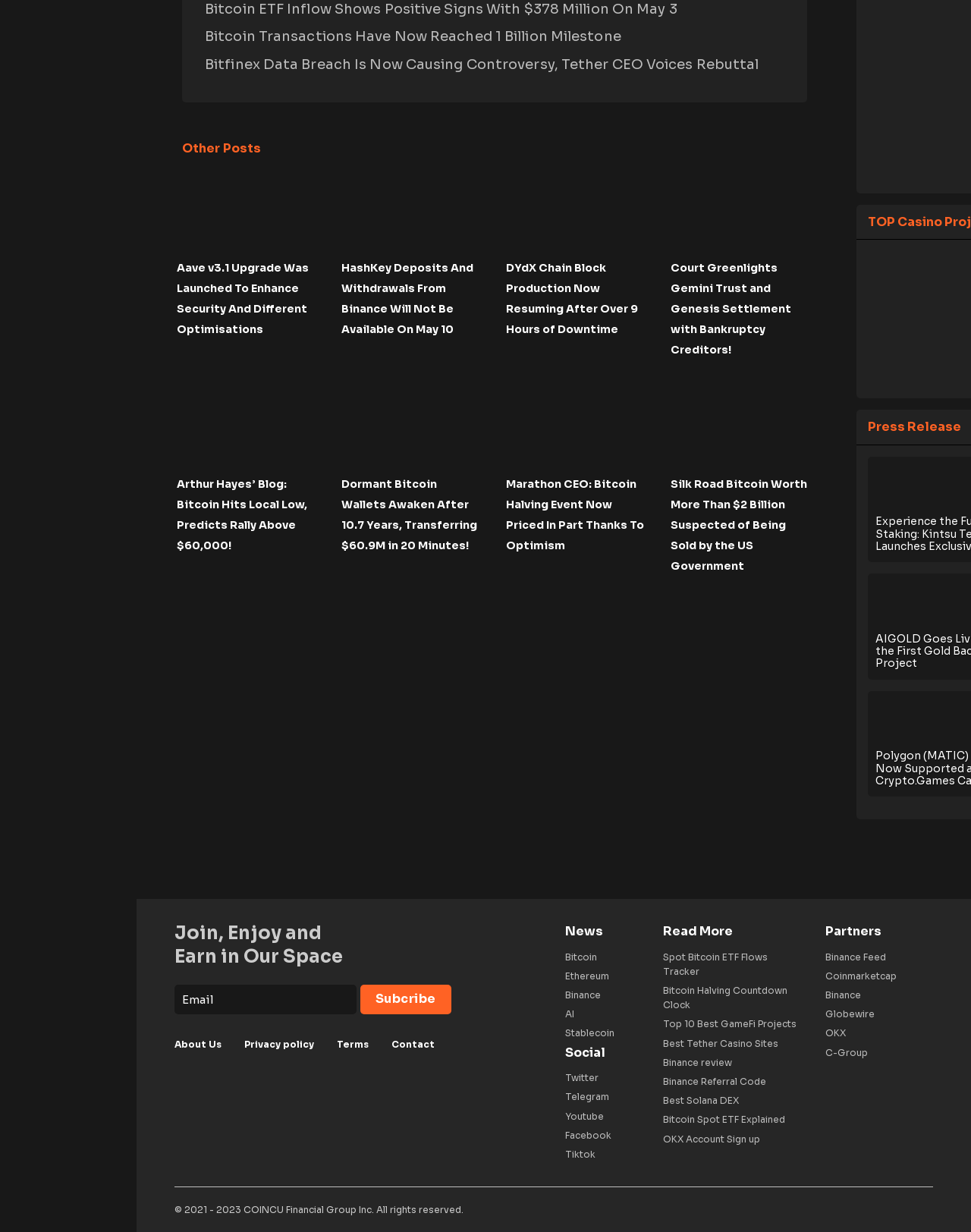Based on the image, please elaborate on the answer to the following question:
What is the topic of the first news article?

The first news article link on the page is titled 'Bitcoin ETF Inflow Shows Positive Signs With $378 Million On May 3', indicating that the article is about the inflow of Bitcoin ETFs.